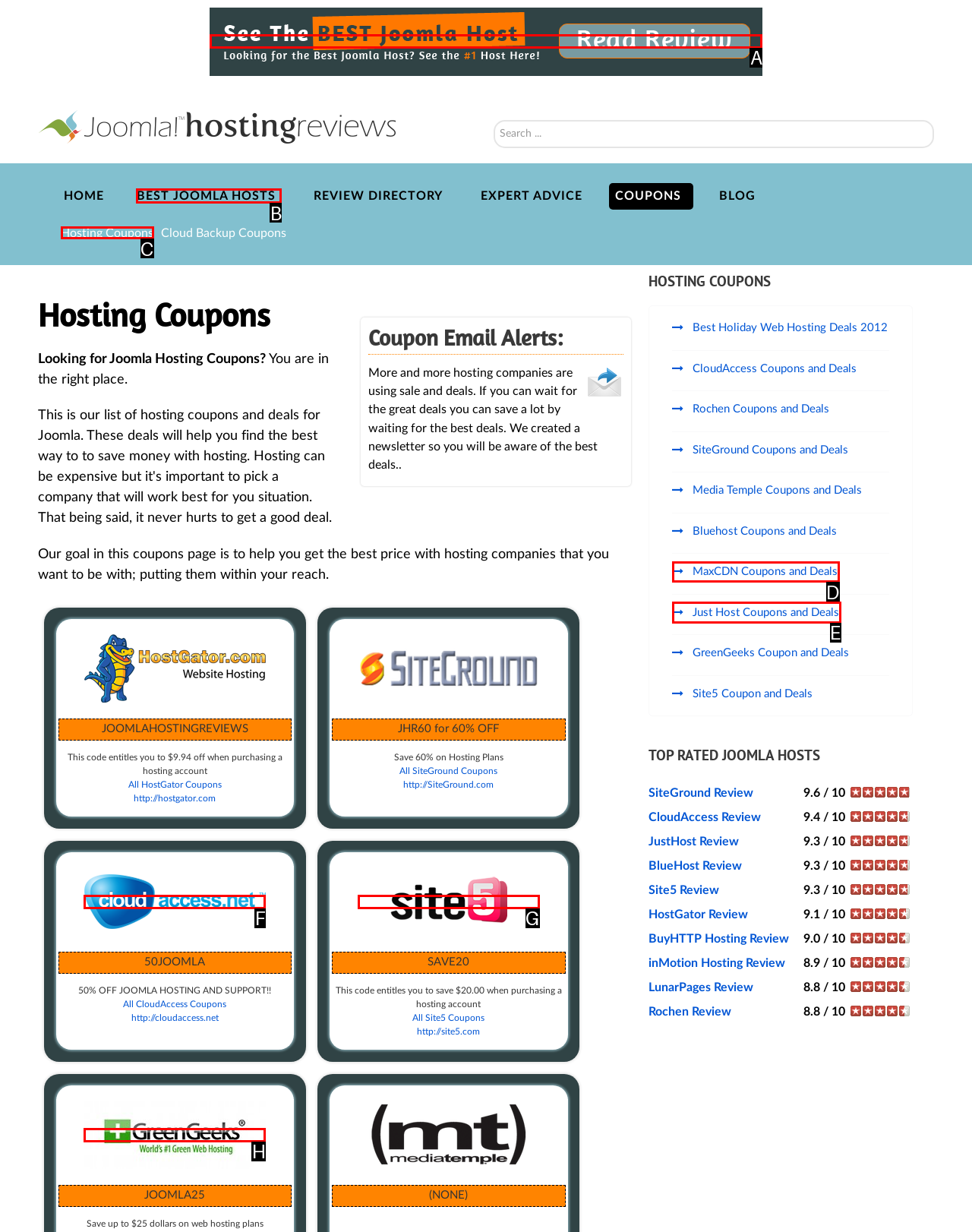To achieve the task: Click on Best Joomla Host link, indicate the letter of the correct choice from the provided options.

A